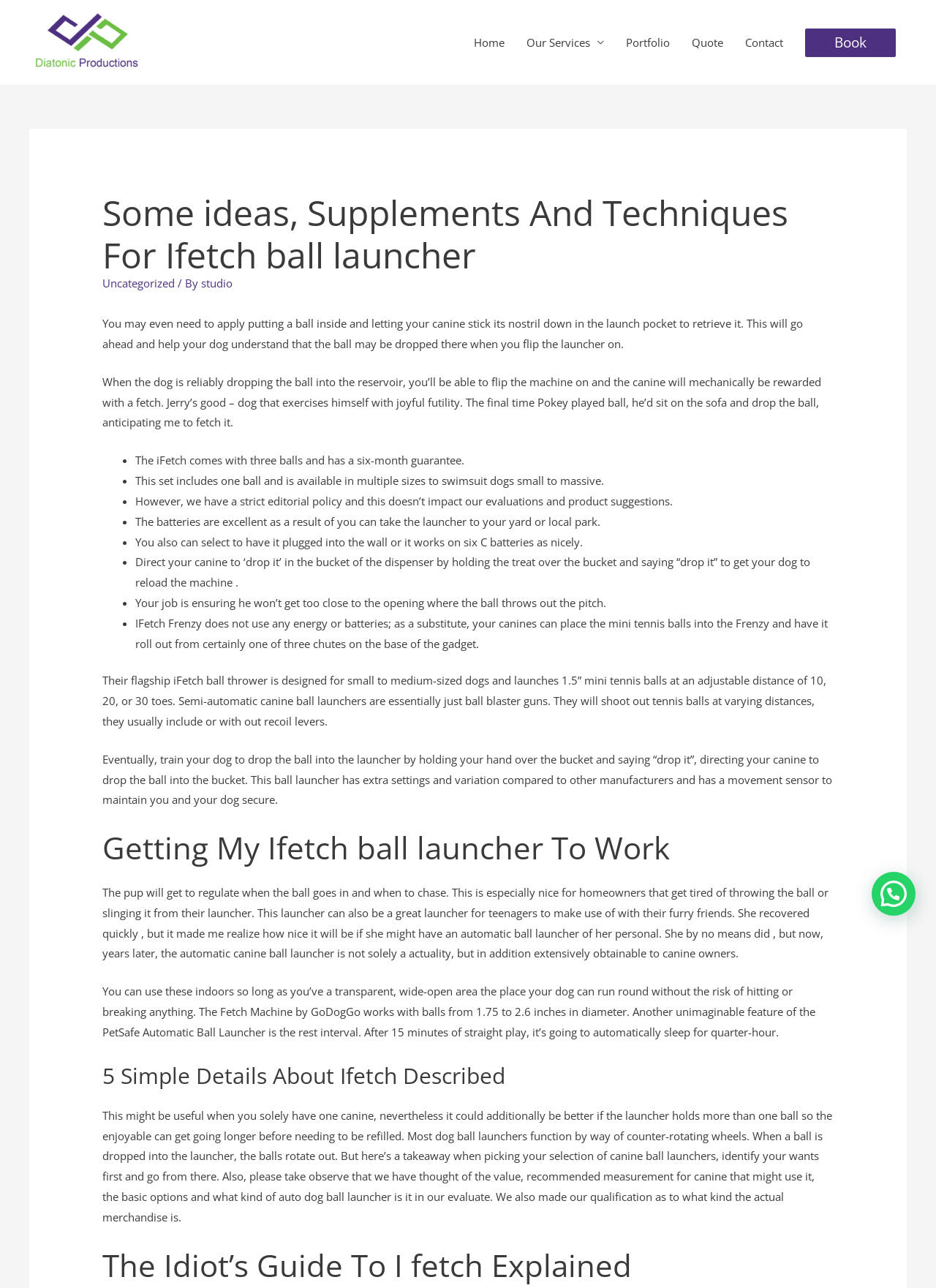Identify the bounding box coordinates of the region that should be clicked to execute the following instruction: "Click the 'Search FE' link".

None